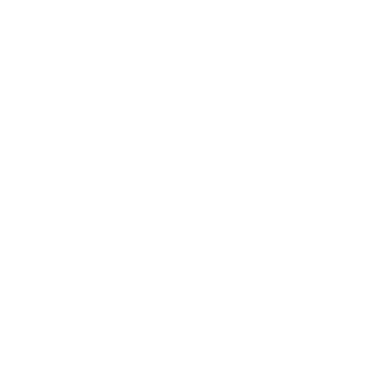What is the price of the publication?
Please answer the question with as much detail and depth as you can.

According to the caption, the publication is offered at a regular price of $20, which is the cost to purchase it.